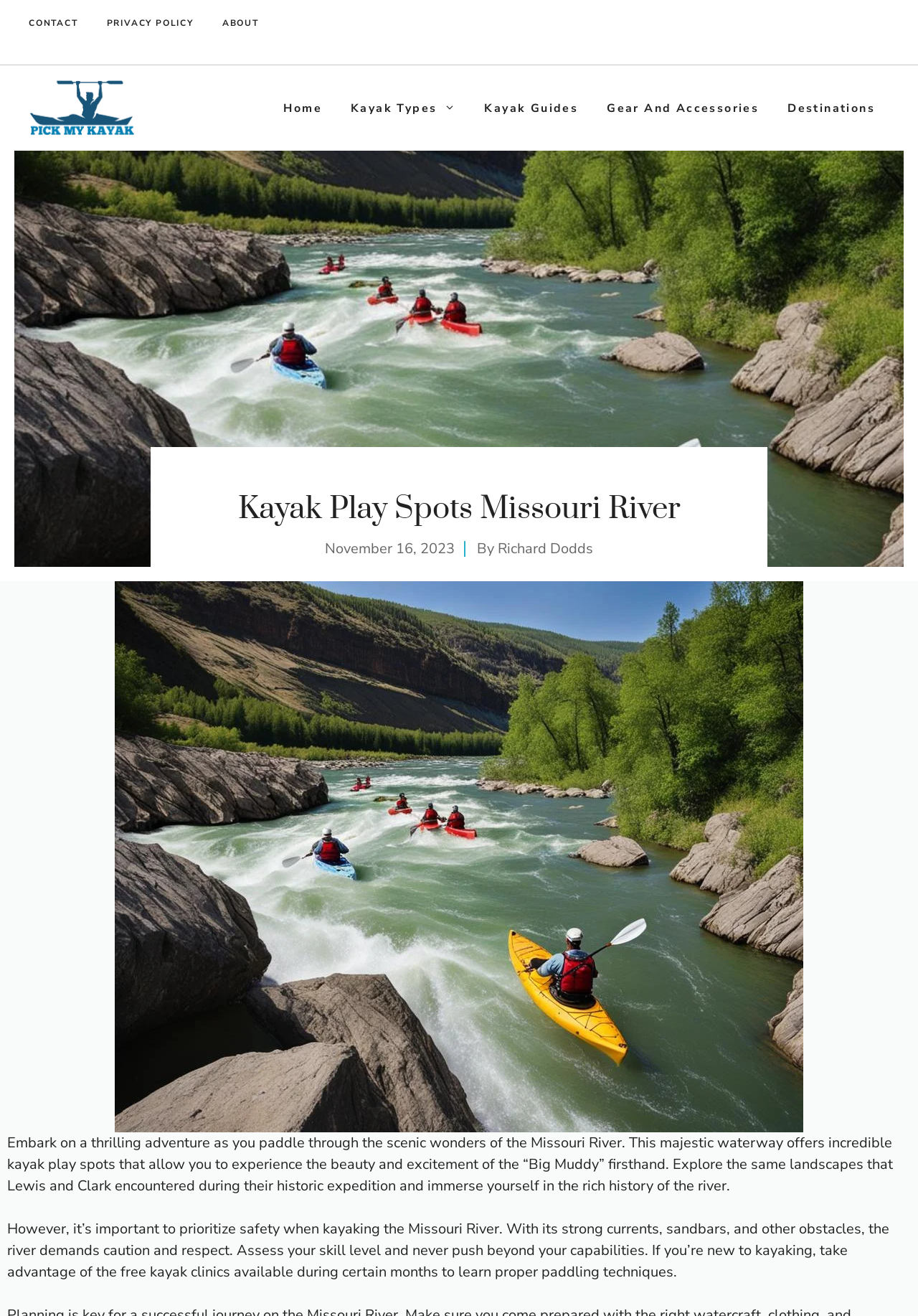Predict the bounding box coordinates for the UI element described as: "« Older posts". The coordinates should be four float numbers between 0 and 1, presented as [left, top, right, bottom].

None